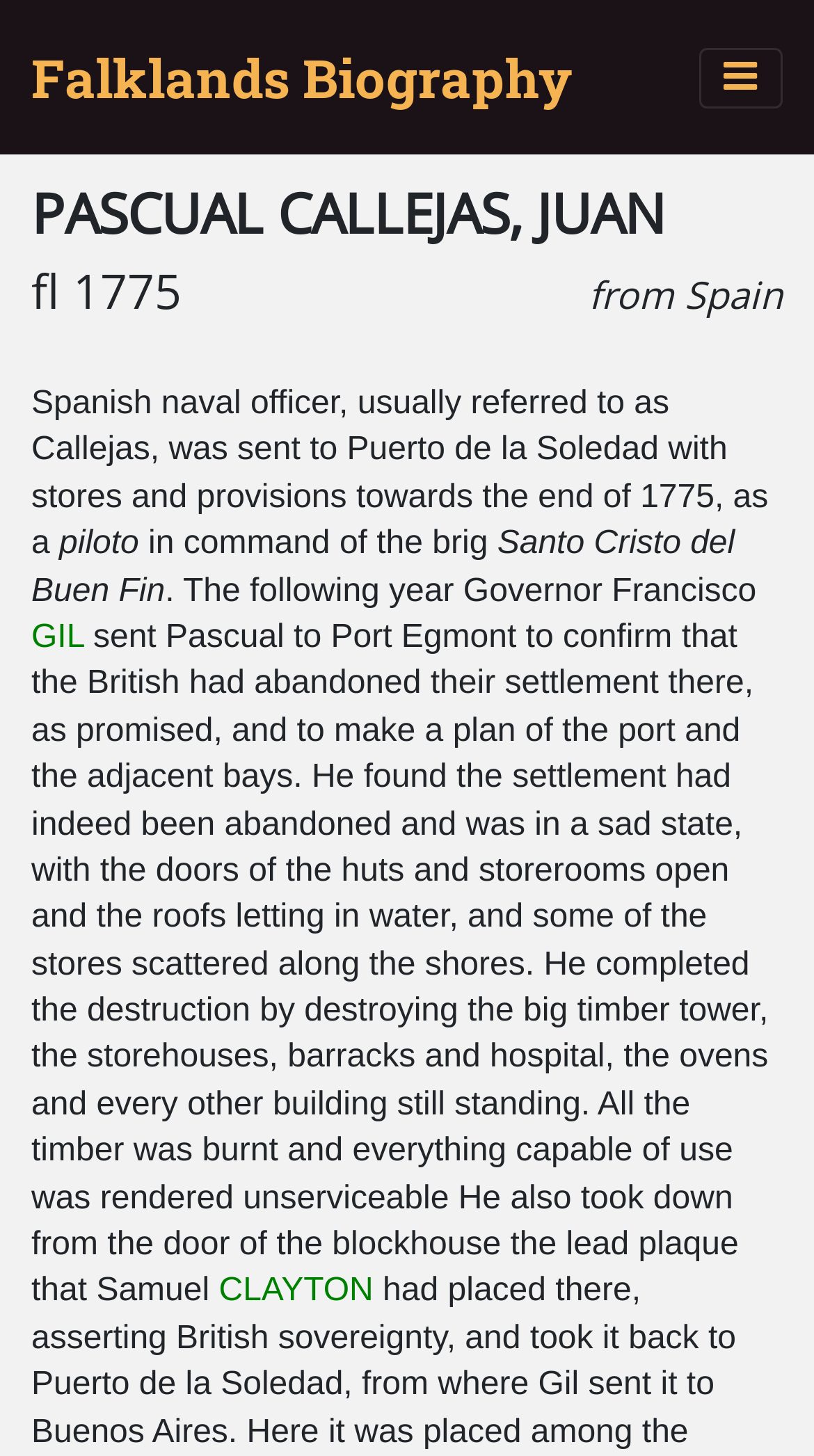What did Pascual Callejas destroy in Port Egmont?
We need a detailed and meticulous answer to the question.

Based on the webpage content, specifically the StaticText element 'He completed the destruction by destroying the big timber tower, the storehouses, barracks and hospital, the ovens and every other building still standing.', it can be inferred that Pascual Callejas destroyed the timber tower and other buildings in Port Egmont.